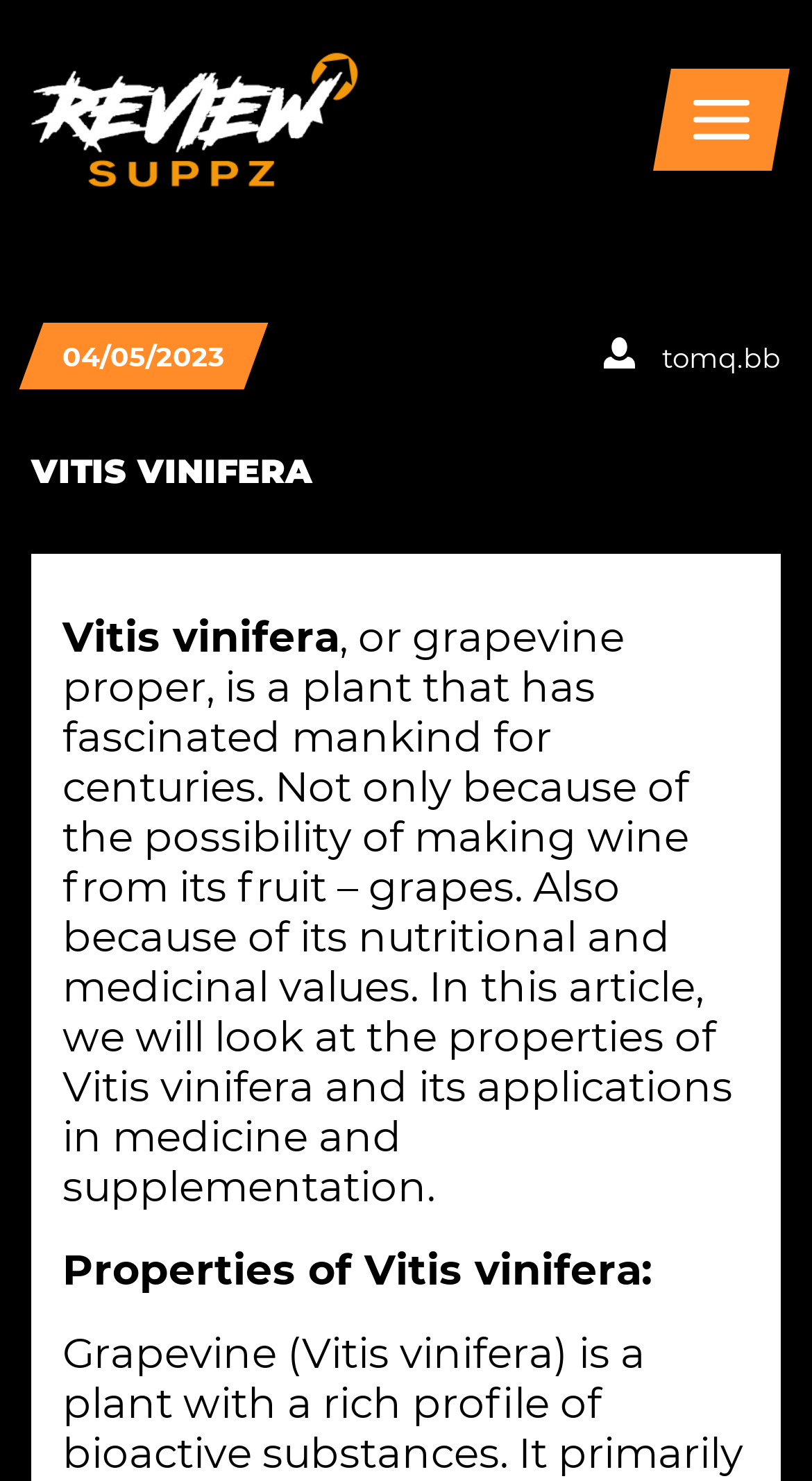What is the topic of the article?
Based on the screenshot, answer the question with a single word or phrase.

Vitis vinifera